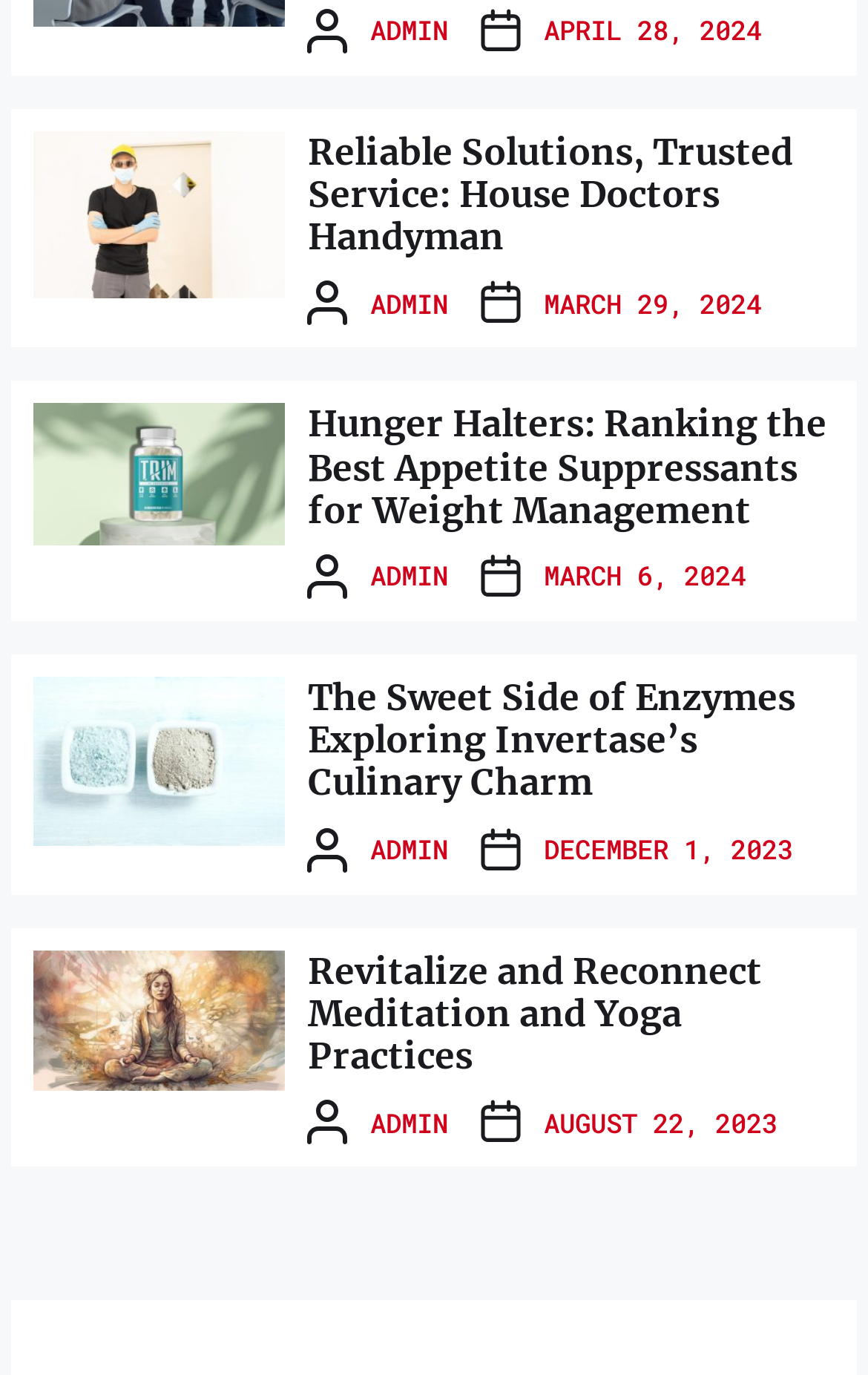Determine the bounding box coordinates of the region that needs to be clicked to achieve the task: "Click on 'Reliable Solutions, Trusted Service: House Doctors Handyman'".

[0.038, 0.1, 0.329, 0.131]